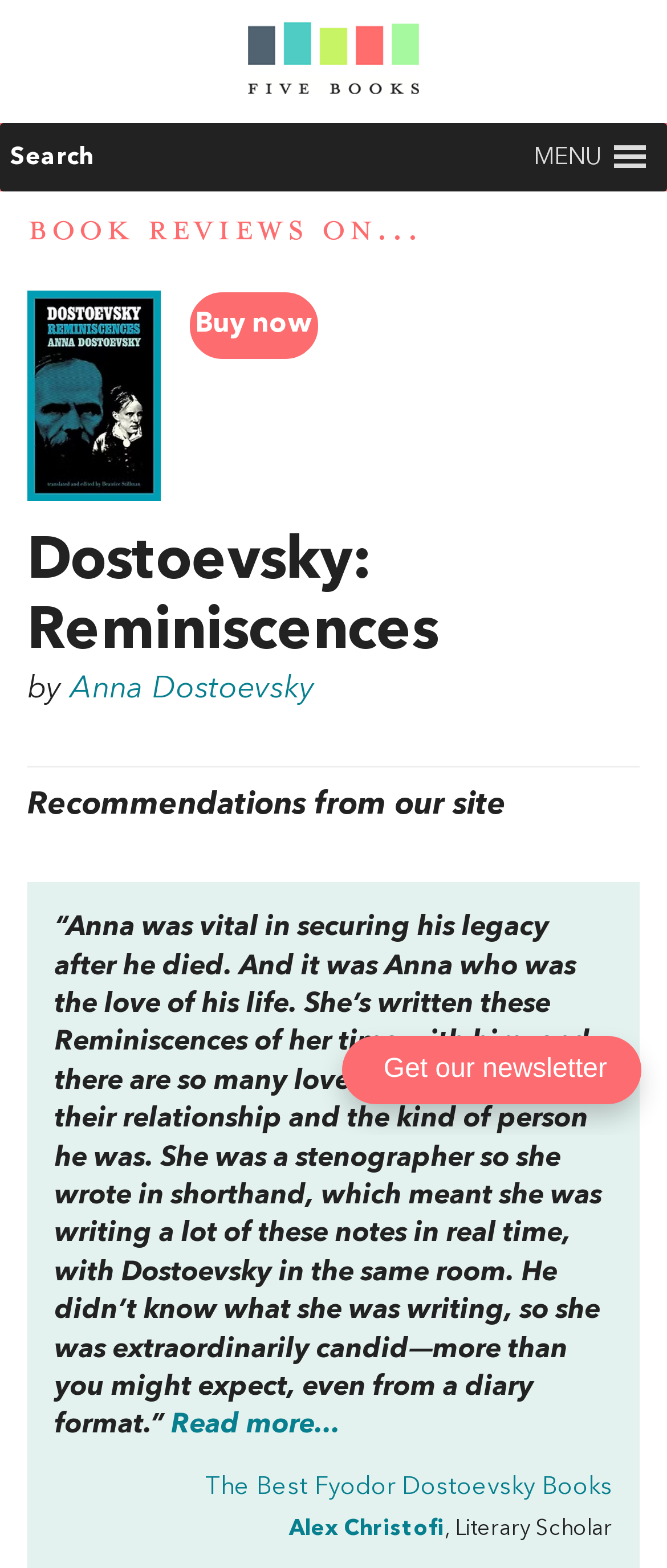Answer the question with a brief word or phrase:
Who is the author of the book being reviewed?

Anna Dostoevsky